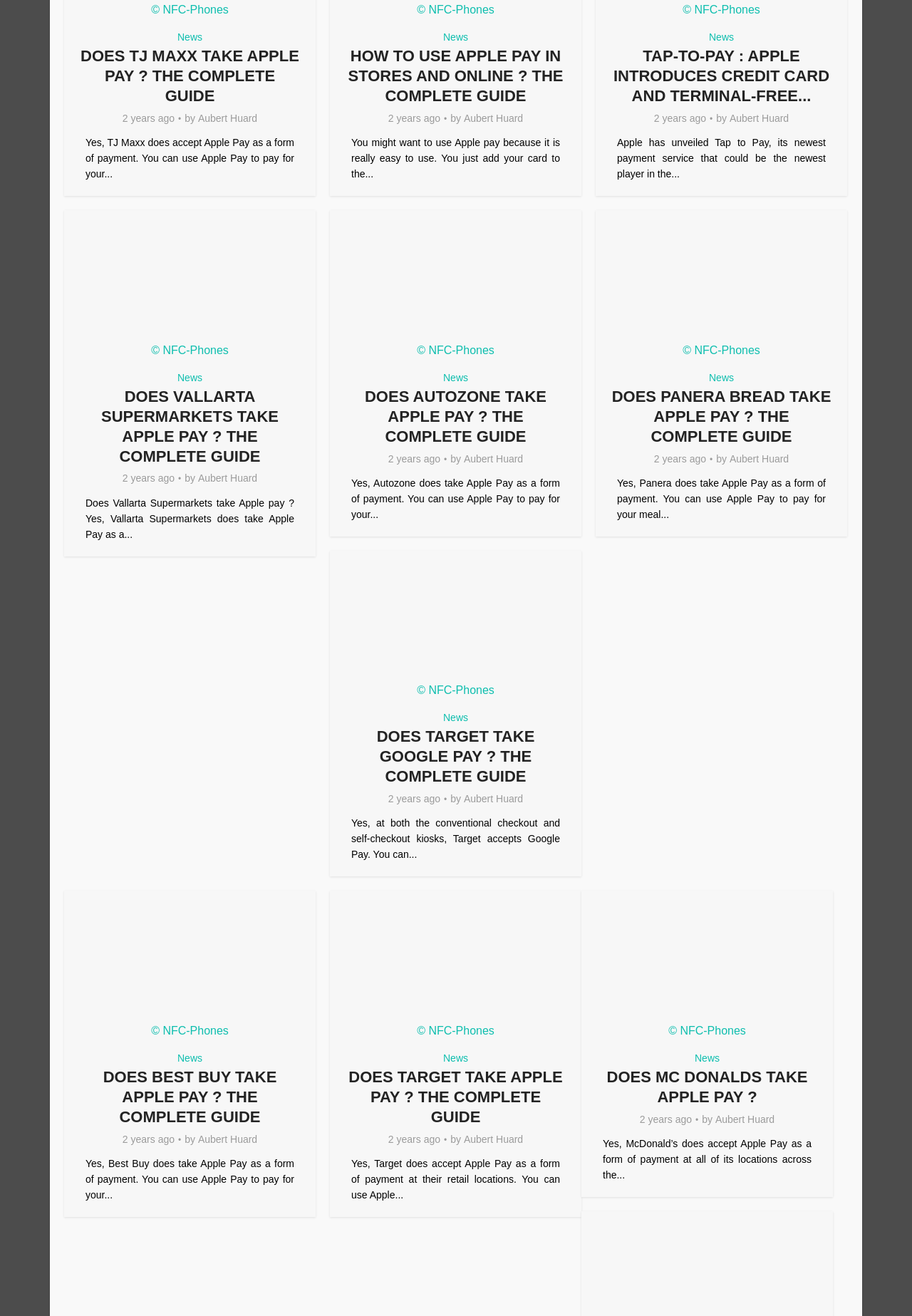Please provide a brief answer to the following inquiry using a single word or phrase:
How many articles are on the webpage?

5